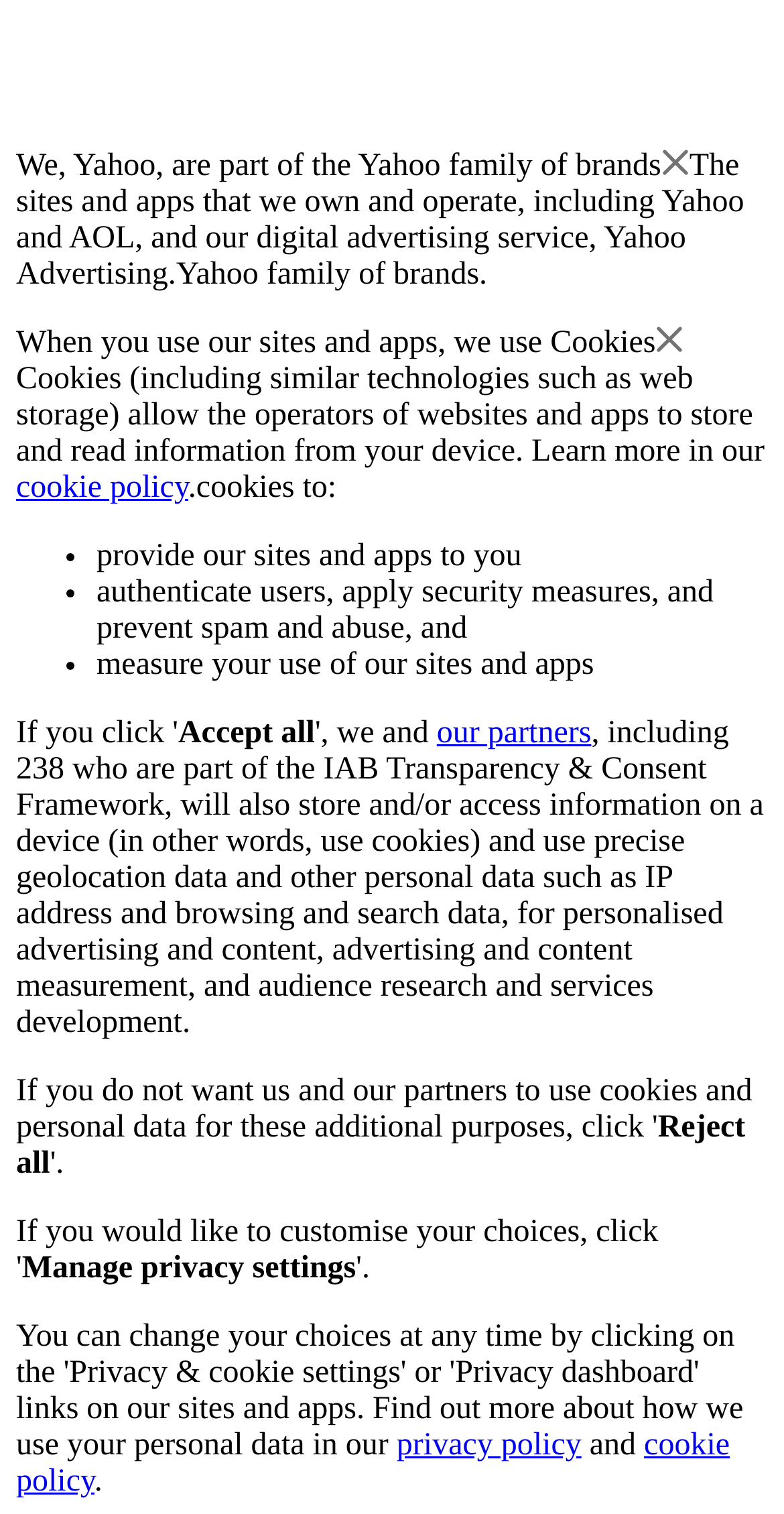Provide the bounding box coordinates of the HTML element described by the text: "privacy policy".

[0.506, 0.943, 0.742, 0.966]